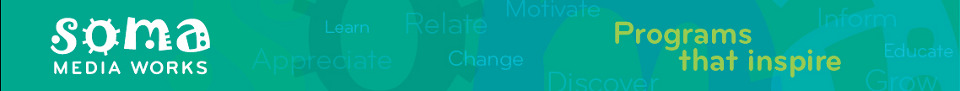Using a single word or phrase, answer the following question: 
What is the focus of SOMA Media Works?

Media production